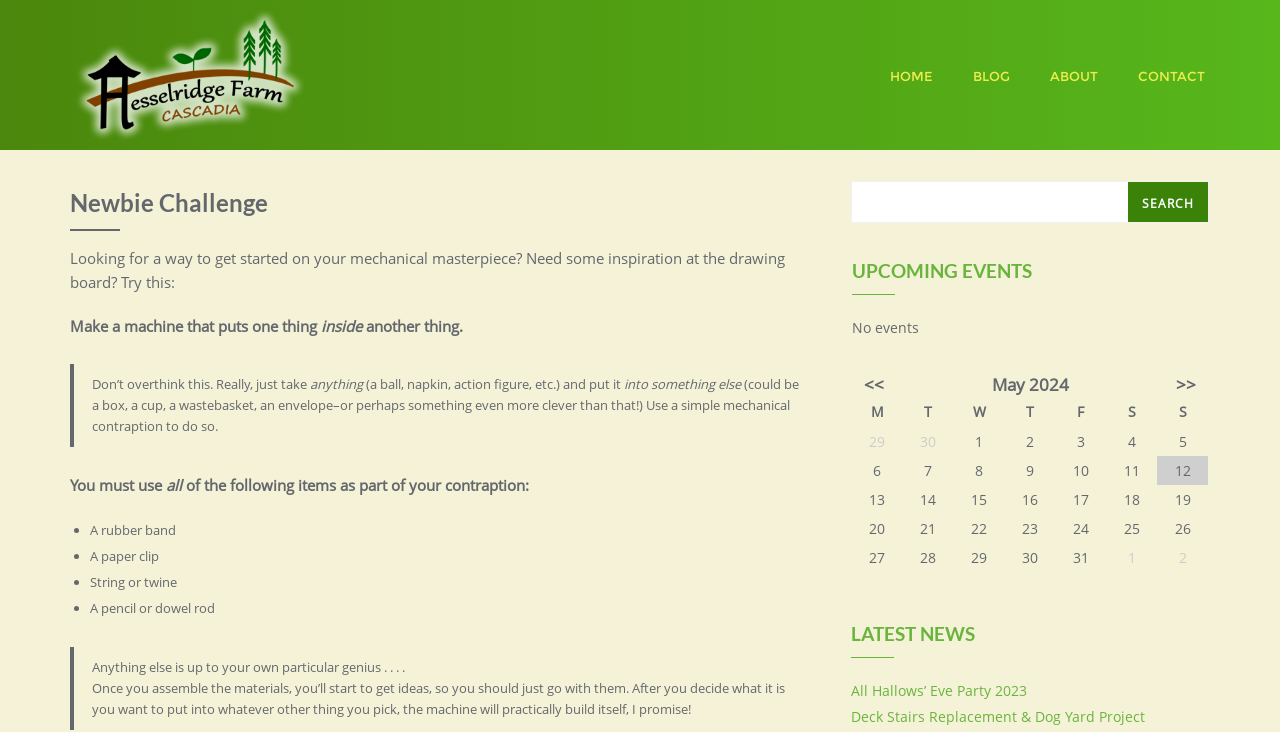By analyzing the image, answer the following question with a detailed response: What is the name of the challenge?

The name of the challenge is mentioned in the heading 'Newbie Challenge' at the top of the webpage, which is a prominent element that catches the user's attention.